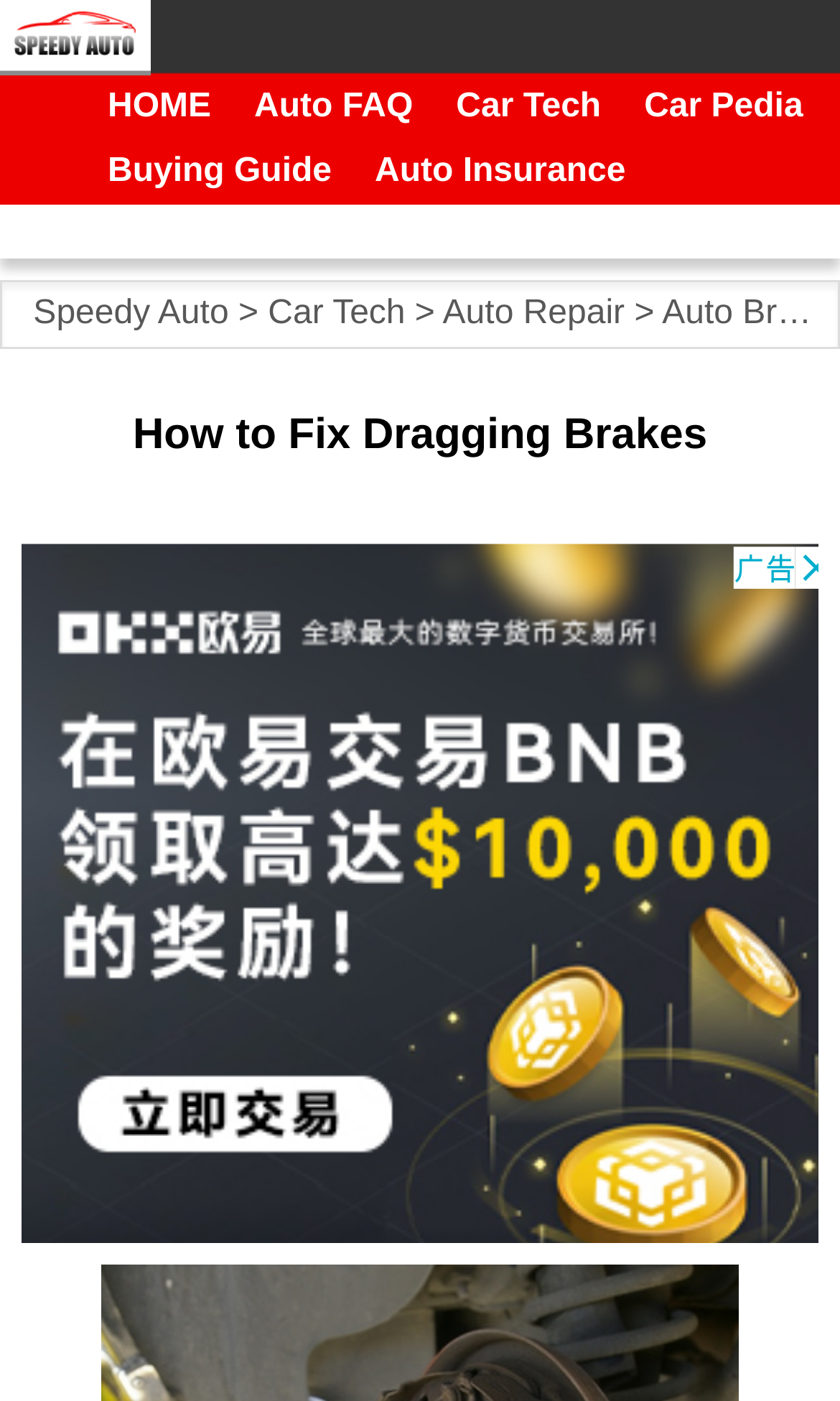Provide a short answer to the following question with just one word or phrase: How many navigation links are on the top?

5